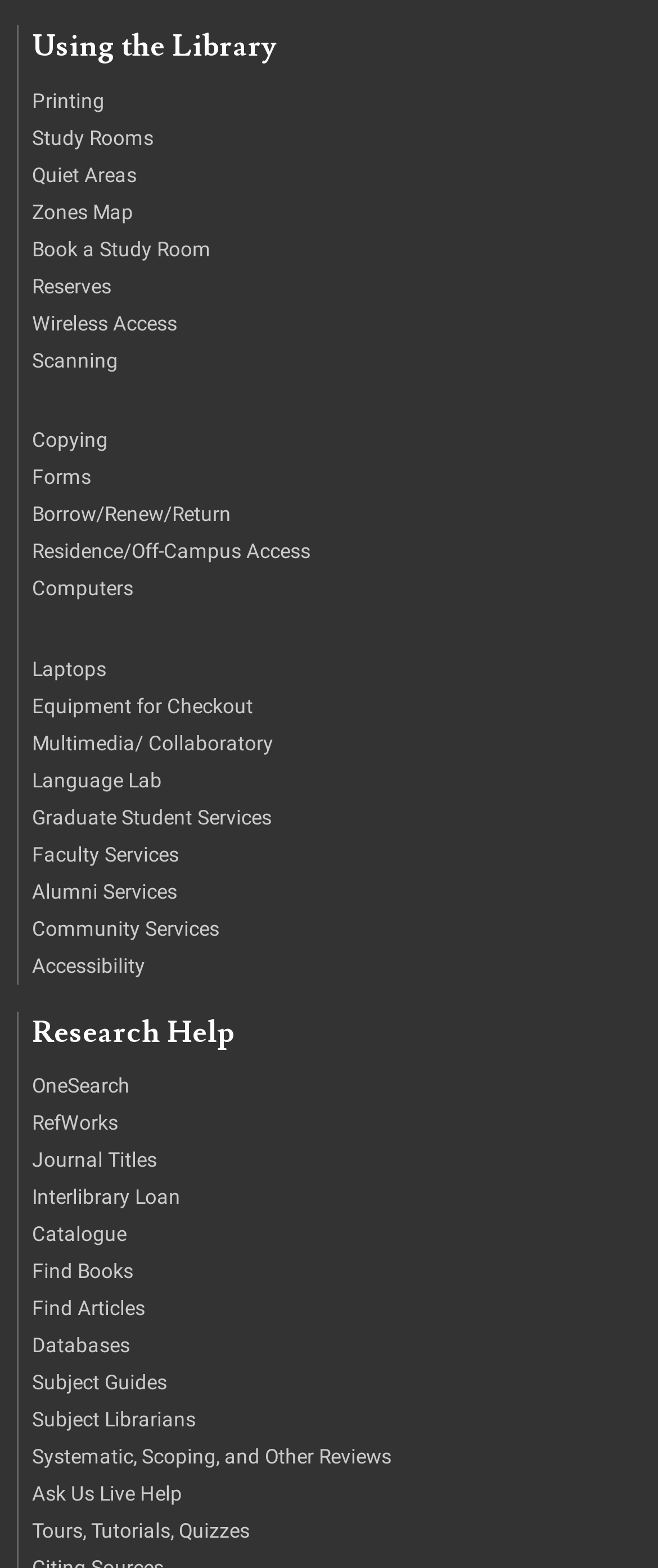Locate the bounding box coordinates of the element to click to perform the following action: 'Access wireless network'. The coordinates should be given as four float values between 0 and 1, in the form of [left, top, right, bottom].

[0.049, 0.194, 0.974, 0.218]